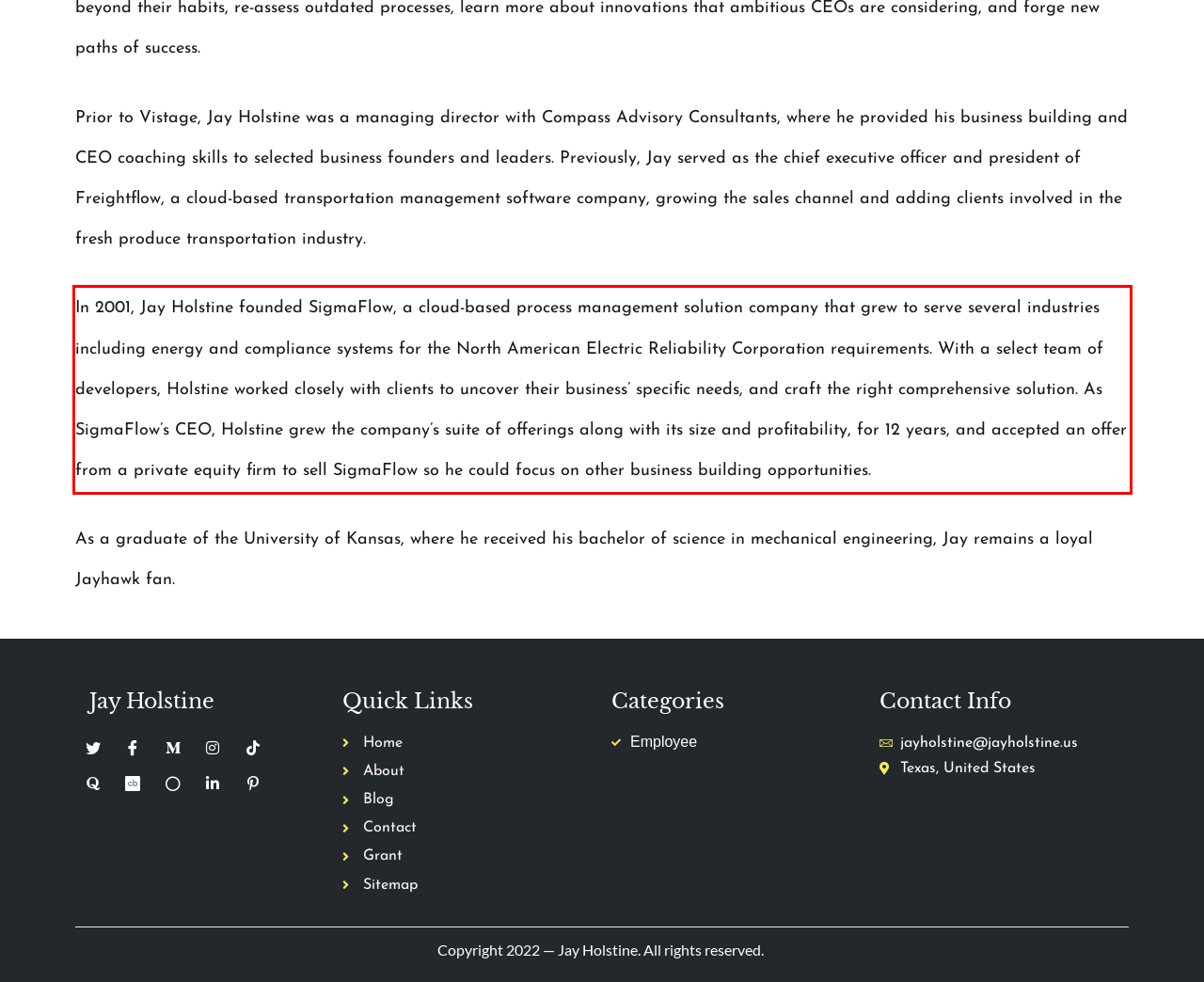Examine the screenshot of the webpage, locate the red bounding box, and perform OCR to extract the text contained within it.

In 2001, Jay Holstine founded SigmaFlow, a cloud-based process management solution company that grew to serve several industries including energy and compliance systems for the North American Electric Reliability Corporation requirements. With a select team of developers, Holstine worked closely with clients to uncover their business’ specific needs, and craft the right comprehensive solution. As SigmaFlow’s CEO, Holstine grew the company’s suite of offerings along with its size and profitability, for 12 years, and accepted an offer from a private equity firm to sell SigmaFlow so he could focus on other business building opportunities.